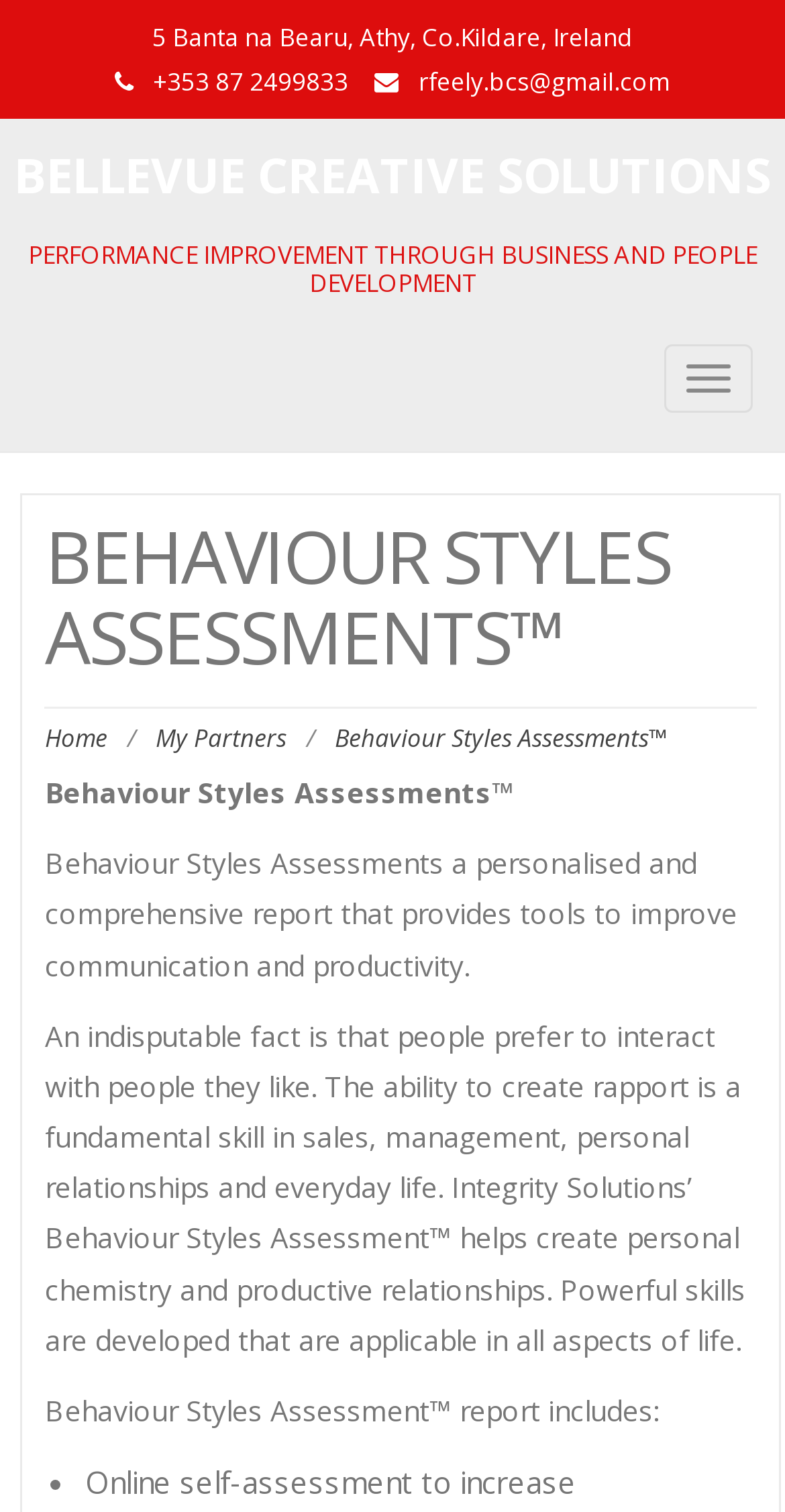What is the company's email address?
Using the image as a reference, answer with just one word or a short phrase.

rfeely.bcs@gmail.com